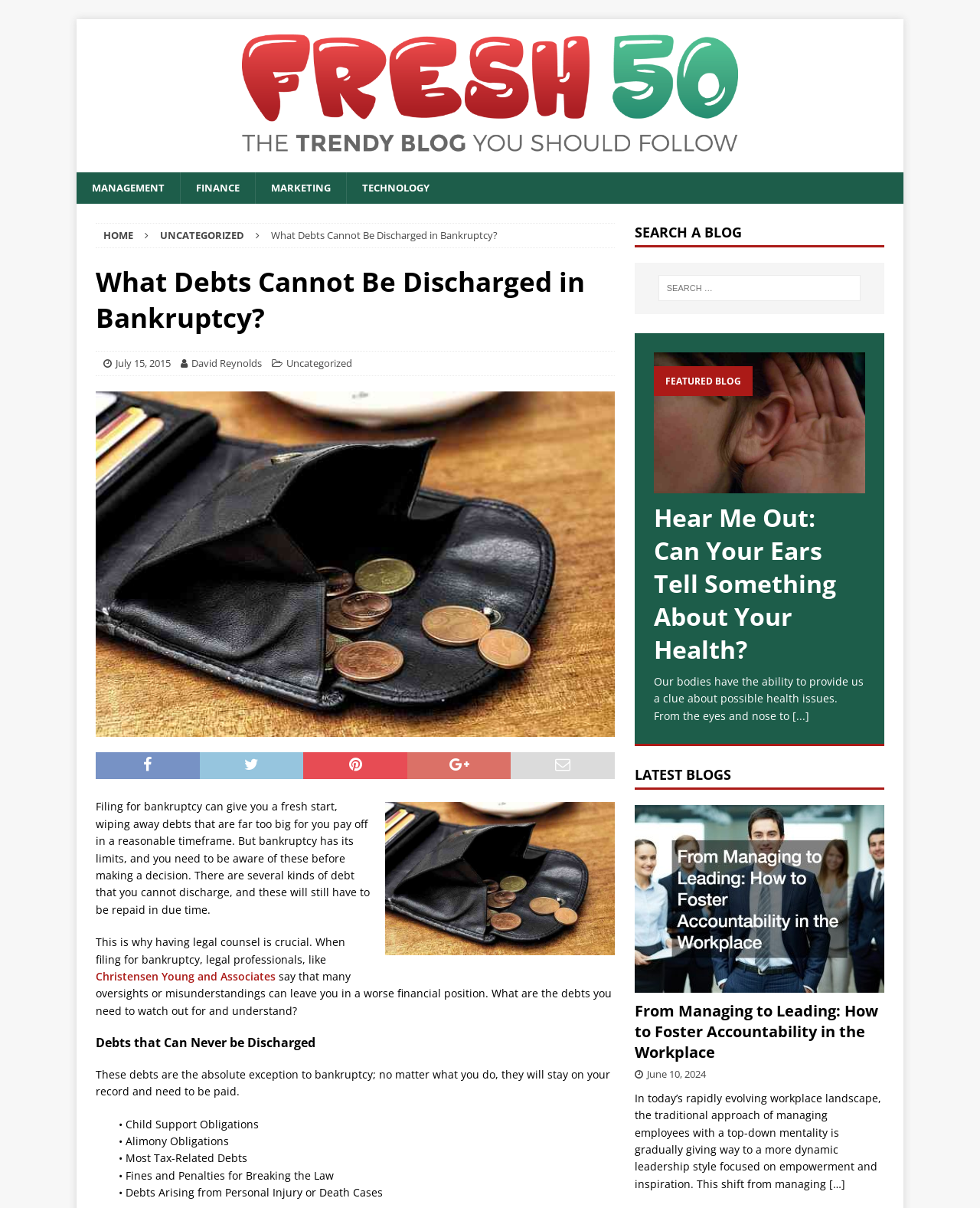What types of debts cannot be discharged in bankruptcy?
Look at the image and respond with a one-word or short phrase answer.

Child support, alimony, tax-related debts, etc.